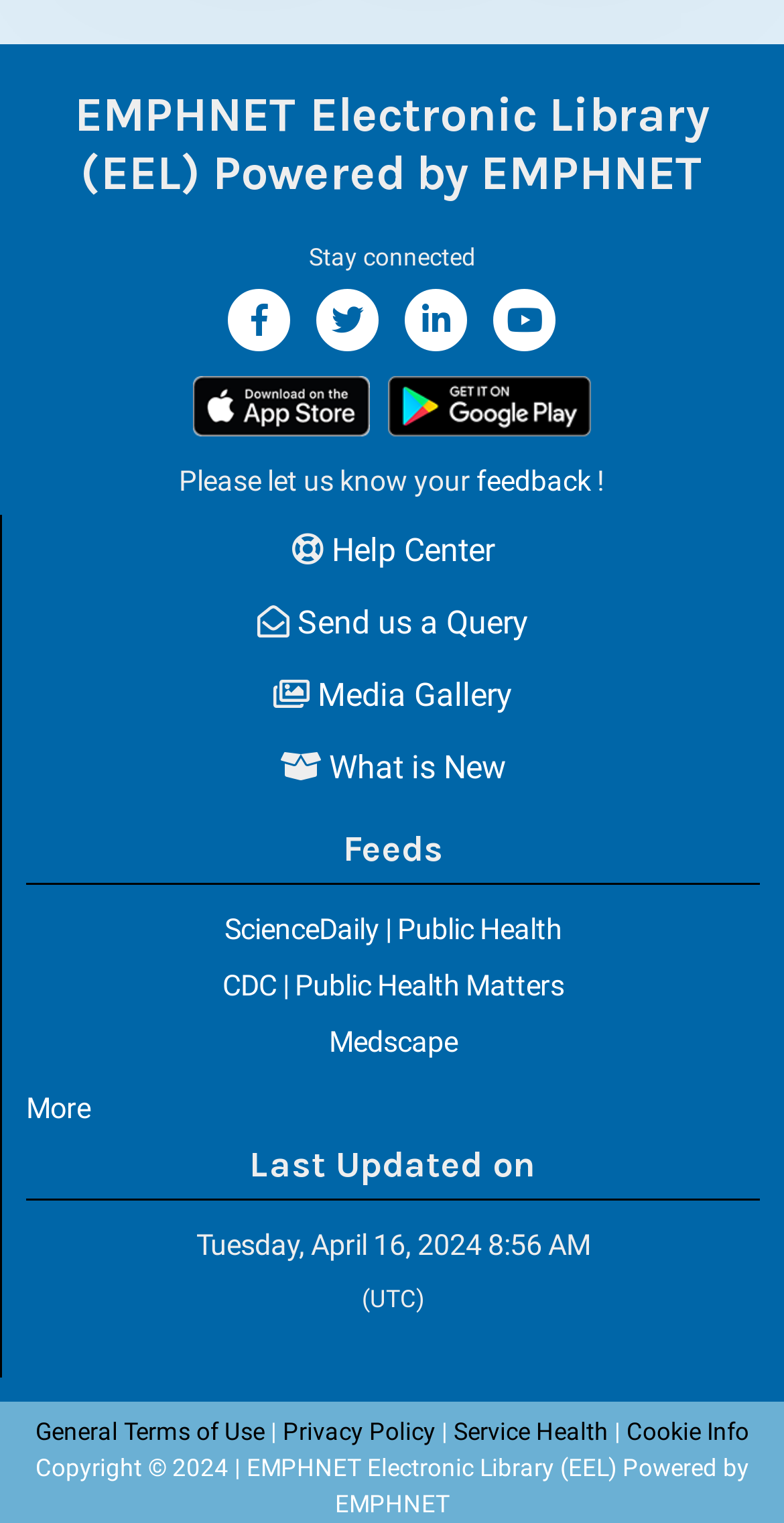Find the bounding box coordinates for the area that must be clicked to perform this action: "Read the General Terms of Use".

[0.045, 0.931, 0.337, 0.949]